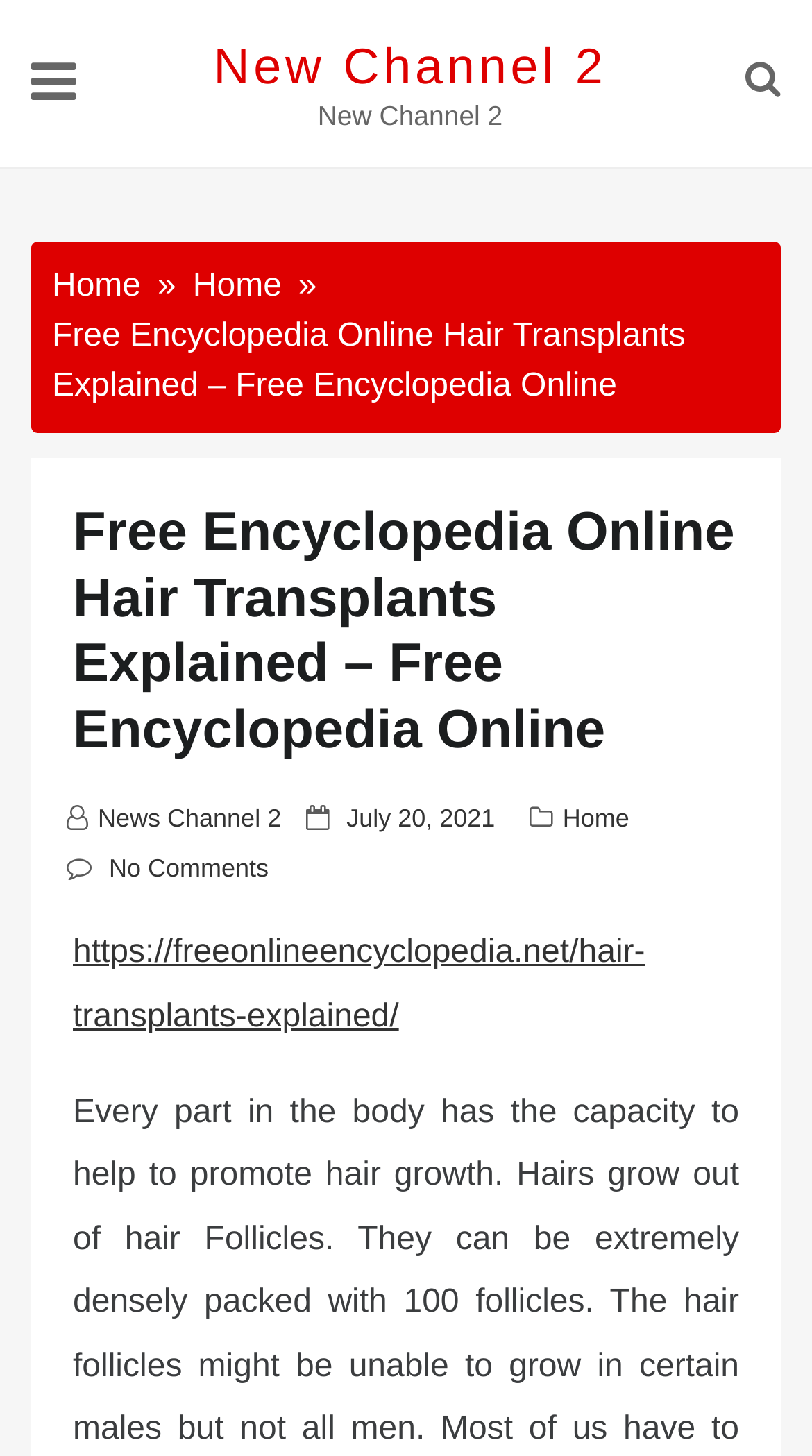What is the topic of the current page?
Please look at the screenshot and answer using one word or phrase.

Hair Transplants Explained